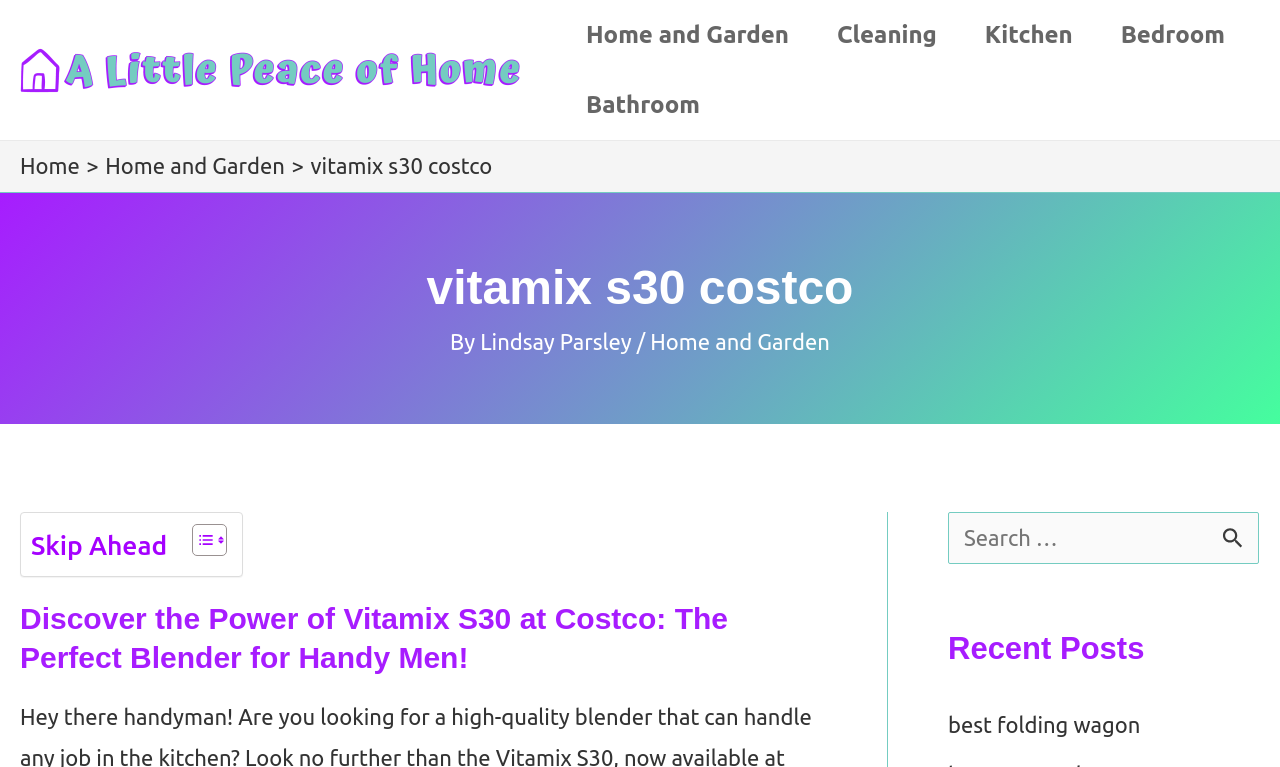What is the purpose of the search bar?
Please answer the question as detailed as possible.

The search bar is located in the top right corner of the webpage, and it has a button labeled 'Search Submit', indicating that it is used to search for content within the website.